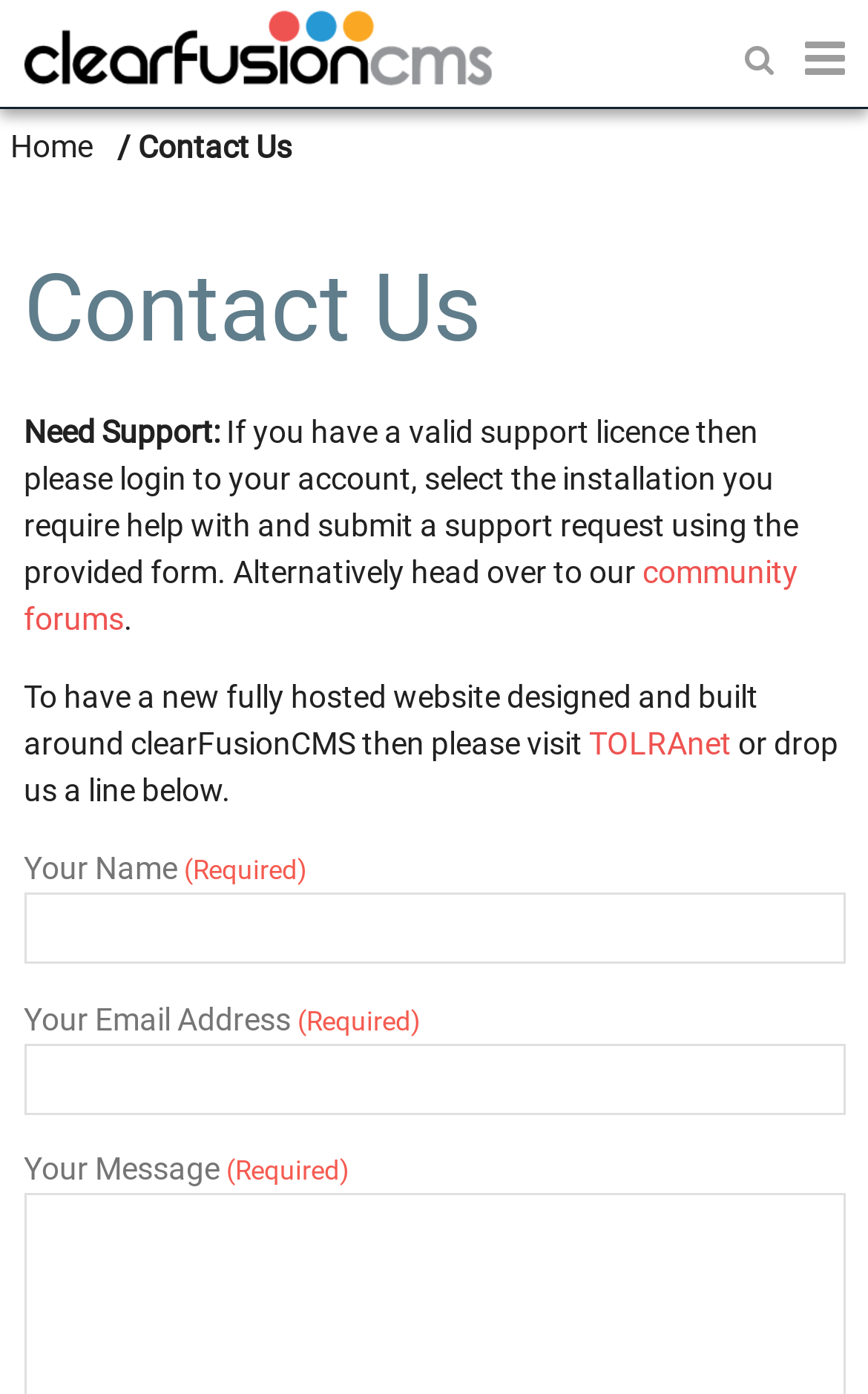What is the alternative way to get support mentioned on the webpage?
Please respond to the question with a detailed and well-explained answer.

According to the webpage's content, if users have a valid support license, they can login to their account and submit a support request using the provided form. Alternatively, they can head over to the community forums for support, which is mentioned as an alternative way to get help.